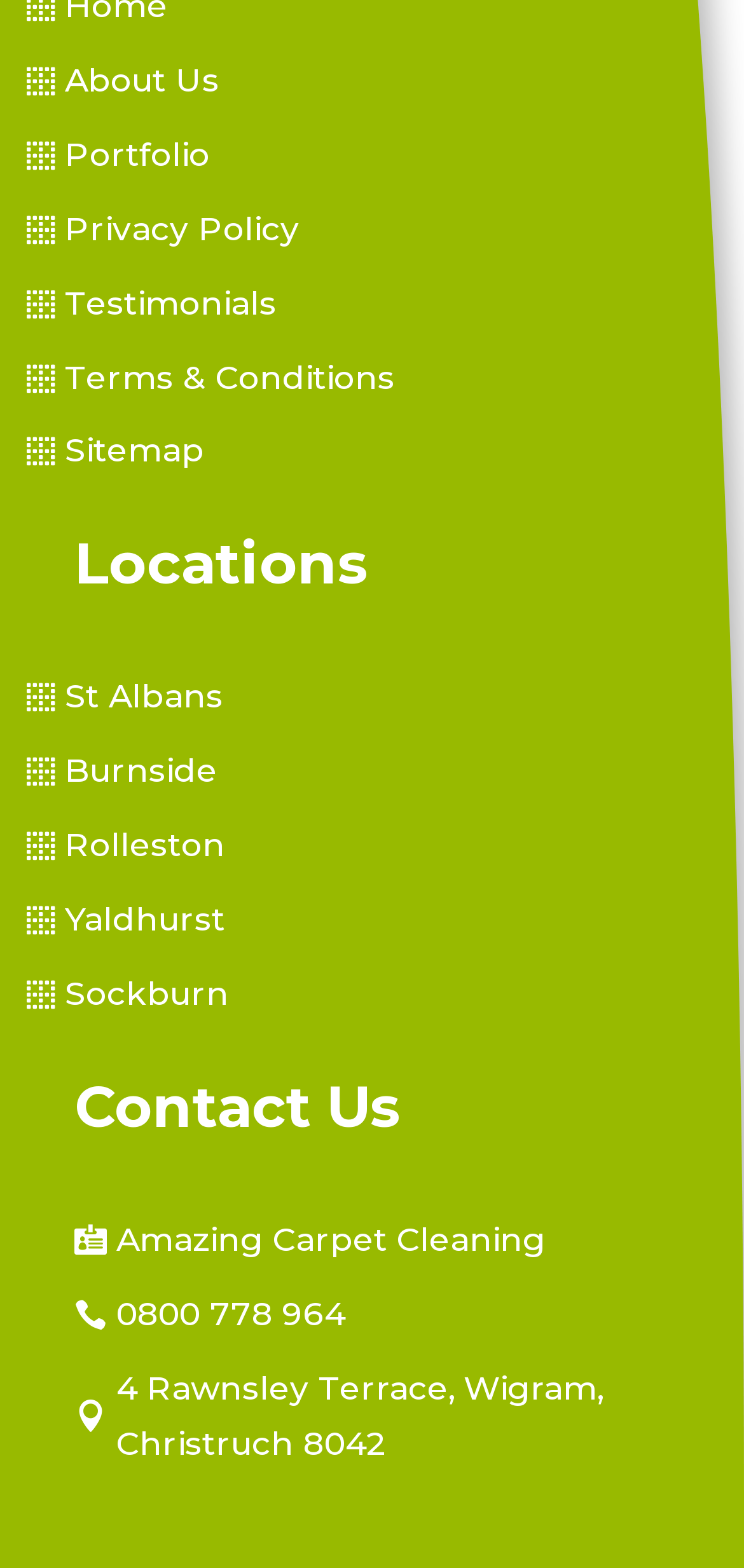Please pinpoint the bounding box coordinates for the region I should click to adhere to this instruction: "Follow us on Facebook".

None